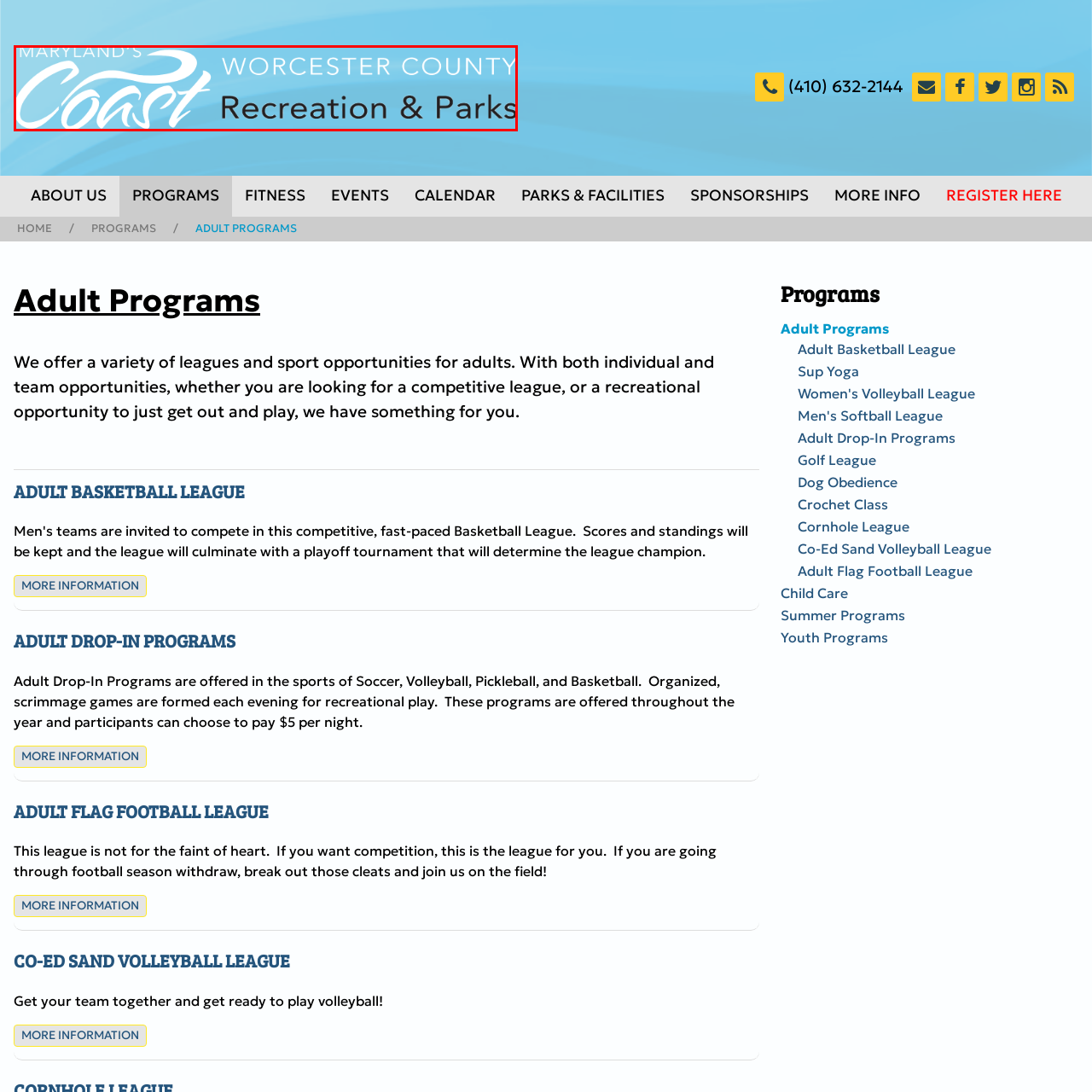Direct your attention to the section outlined in red and answer the following question with a single word or brief phrase: 
What is represented by the stylized wave element?

ocean